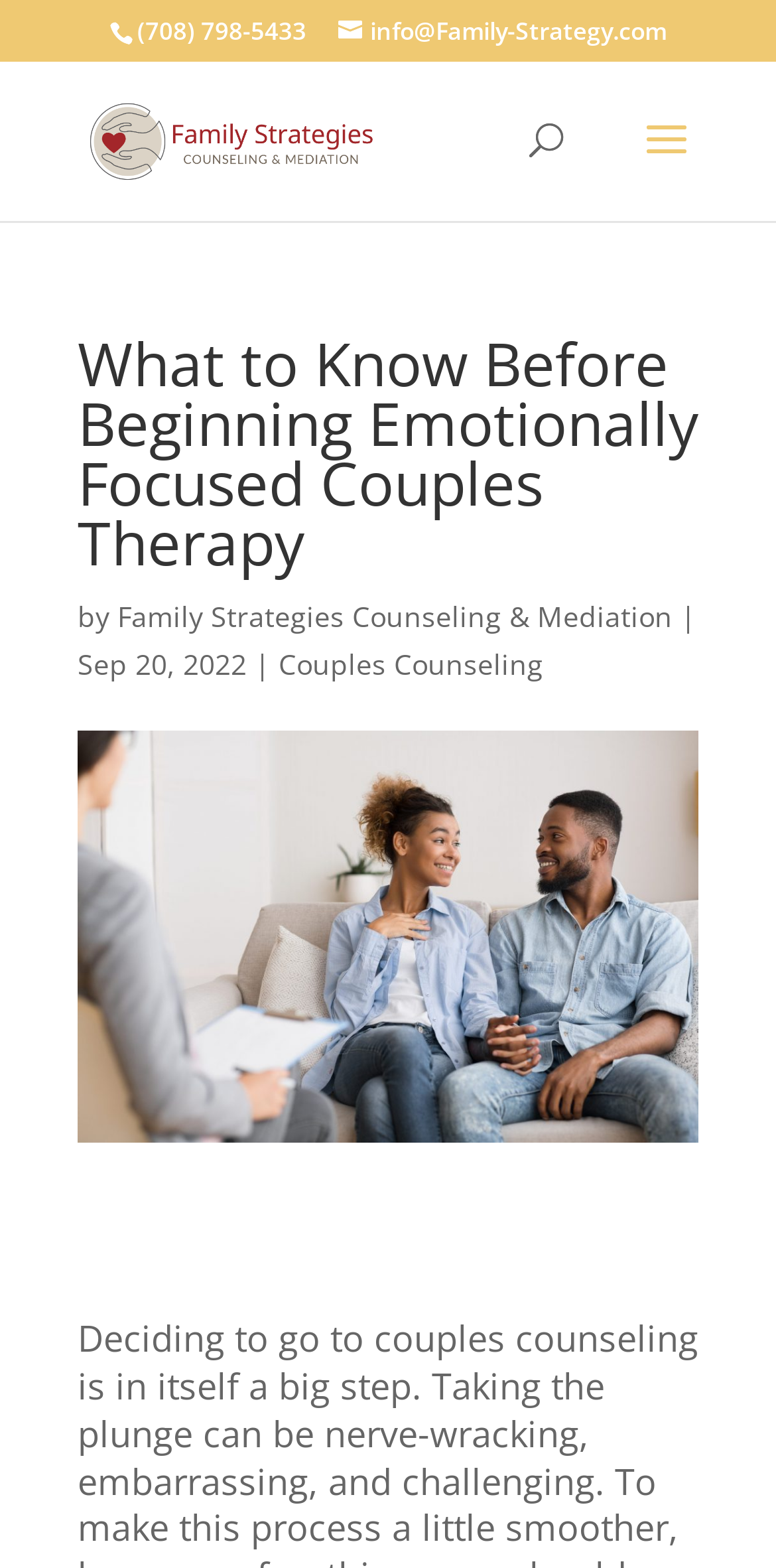Determine the bounding box coordinates of the UI element that matches the following description: "Family Strategies Counseling & Mediation". The coordinates should be four float numbers between 0 and 1 in the format [left, top, right, bottom].

[0.151, 0.381, 0.867, 0.405]